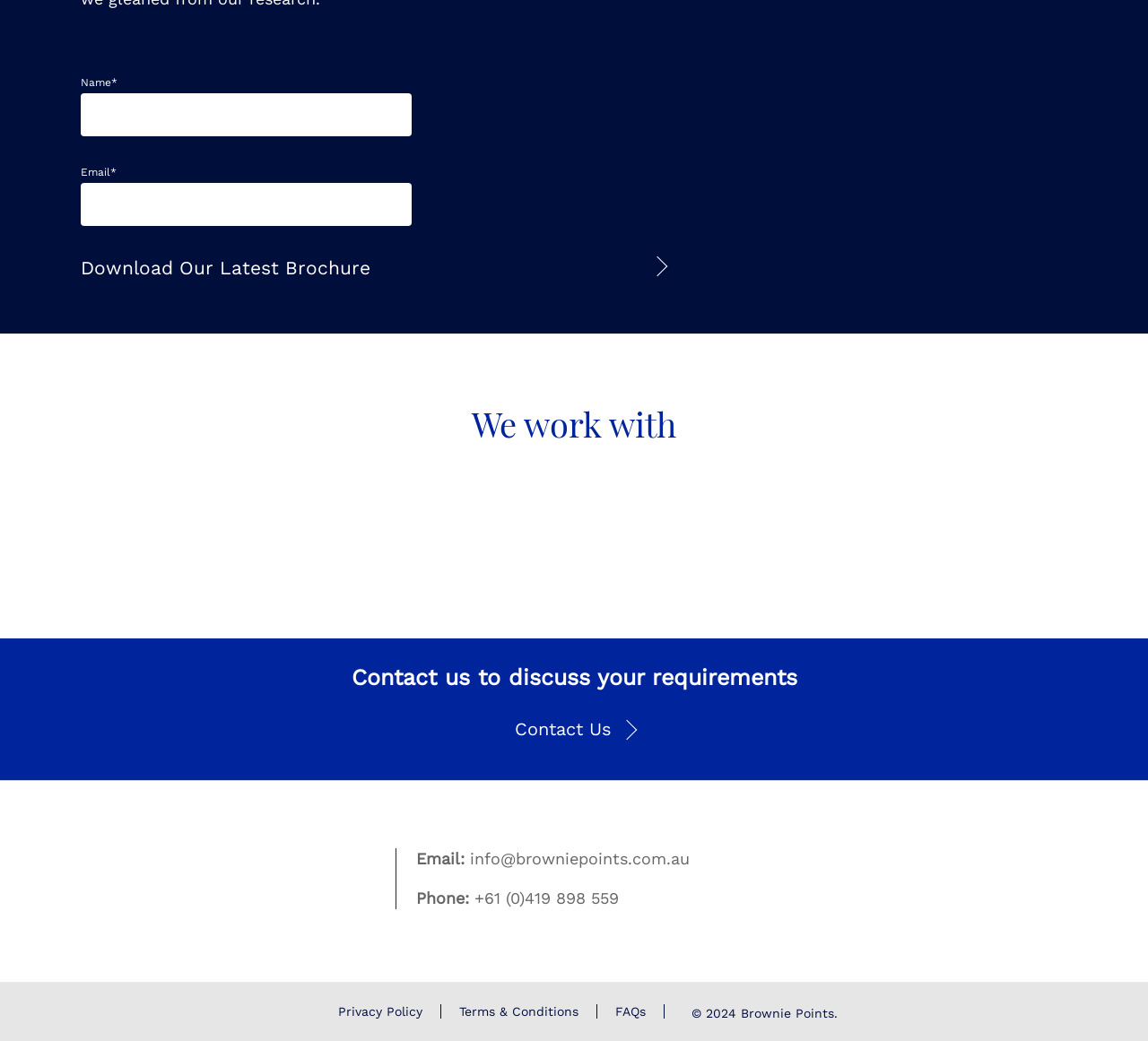What is the button below the 'We work with' heading?
With the help of the image, please provide a detailed response to the question.

The button is a call-to-action, encouraging users to contact the company to discuss their requirements, and is placed below the 'We work with' heading to prompt users to take action.